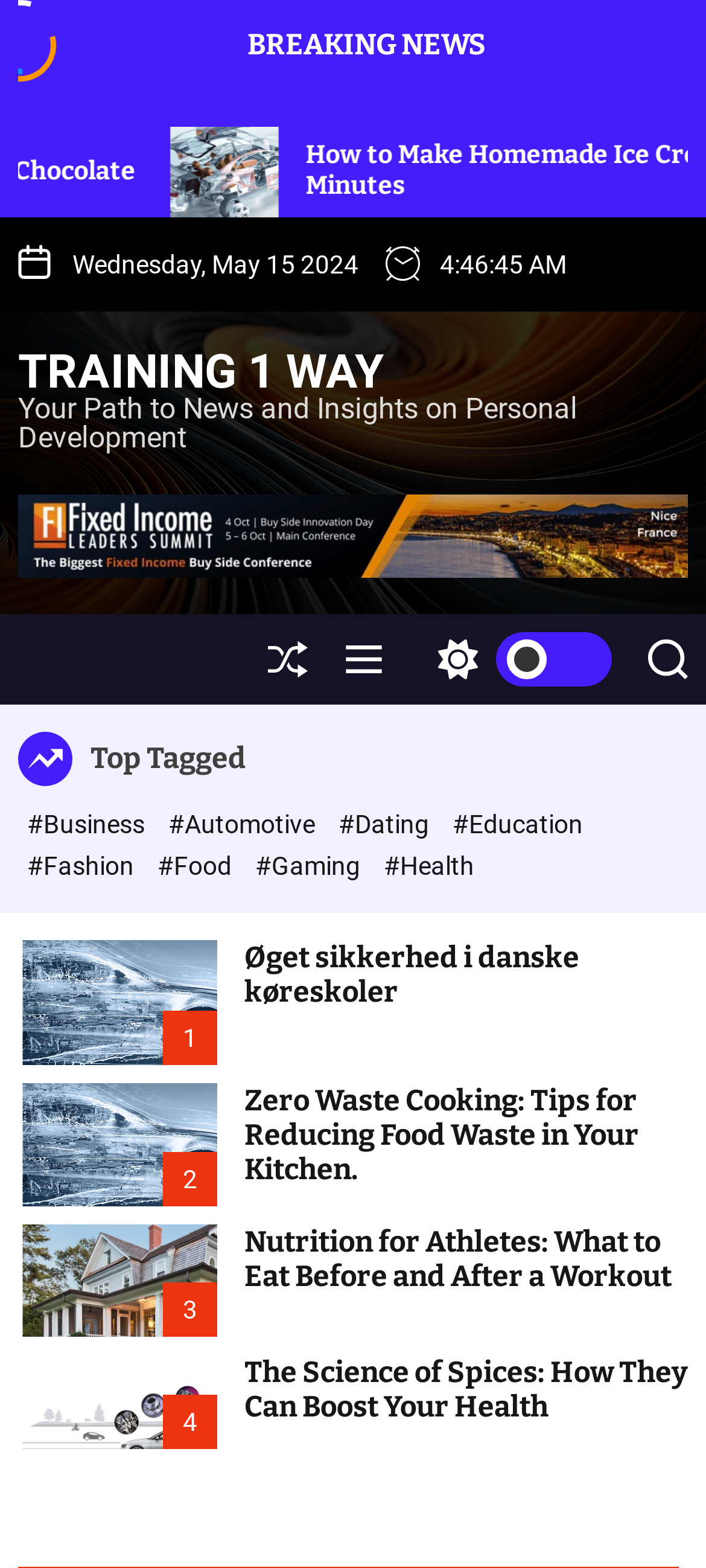Answer the following query with a single word or phrase:
What is the theme of the top tagged section?

Multiple themes